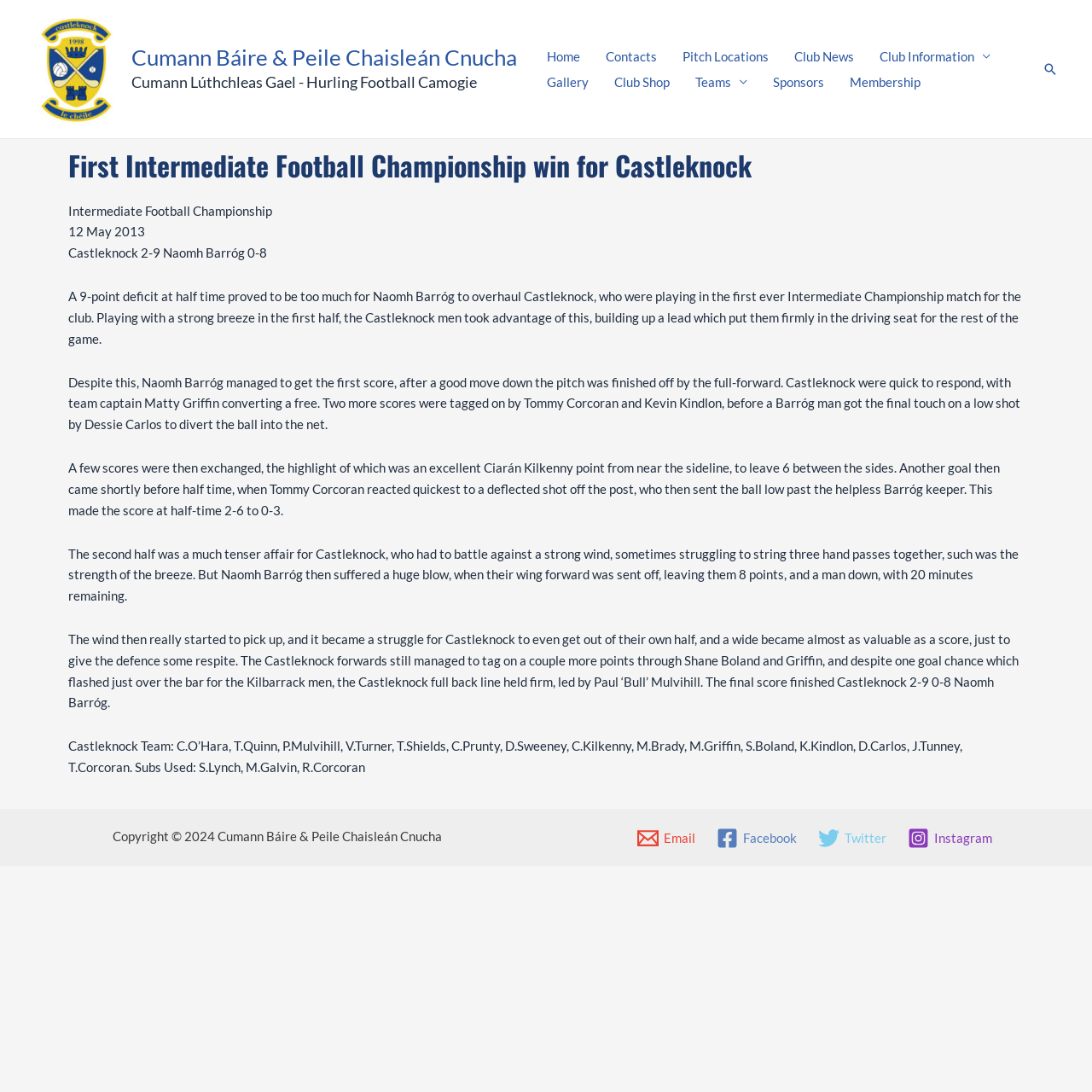Given the description "Twitter", provide the bounding box coordinates of the corresponding UI element.

[0.749, 0.758, 0.812, 0.777]